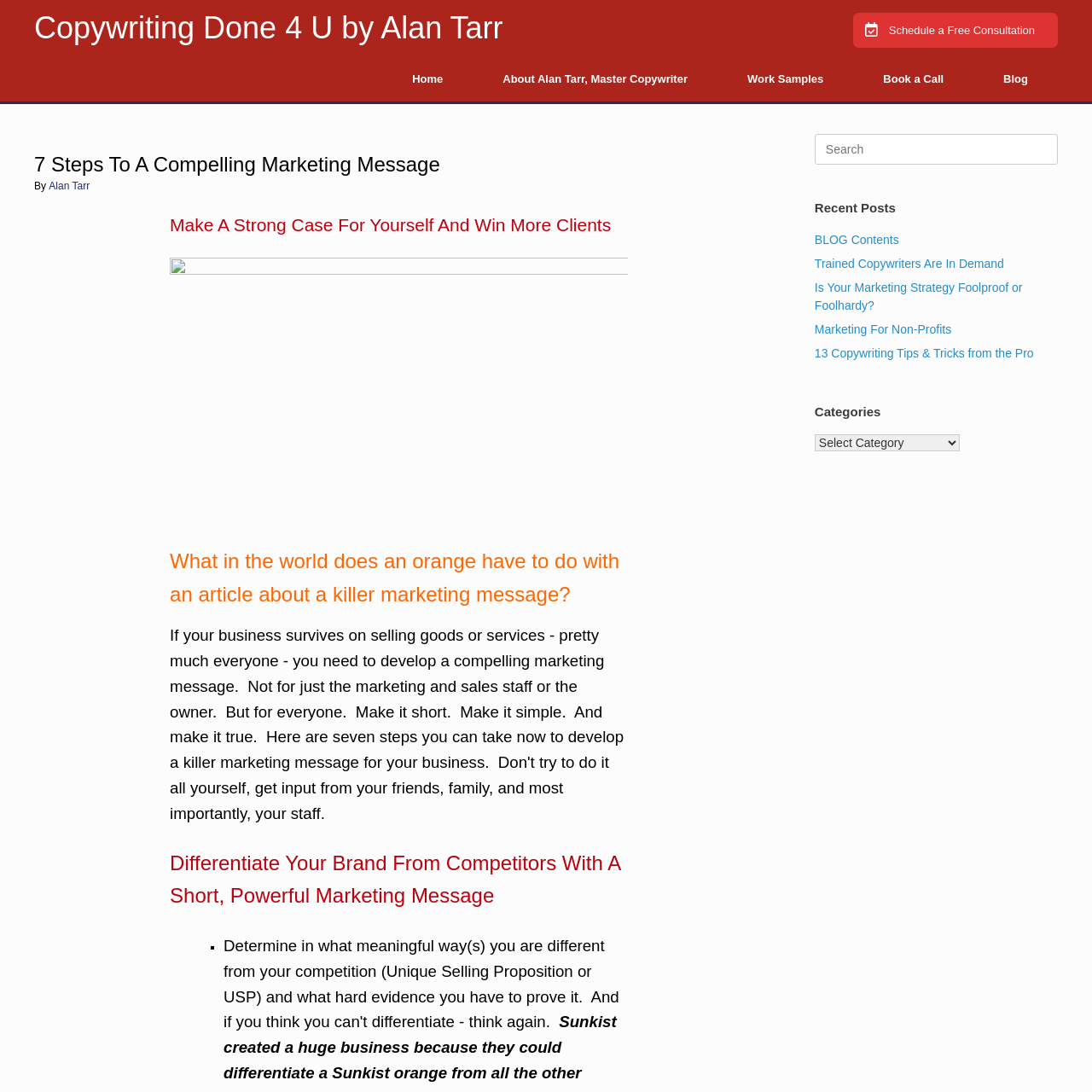Using the information shown in the image, answer the question with as much detail as possible: What is the purpose of the search box?

The search box is located in the right sidebar of the webpage, and it has a label 'Search for:' next to it, indicating that it is used to search for content on the website.